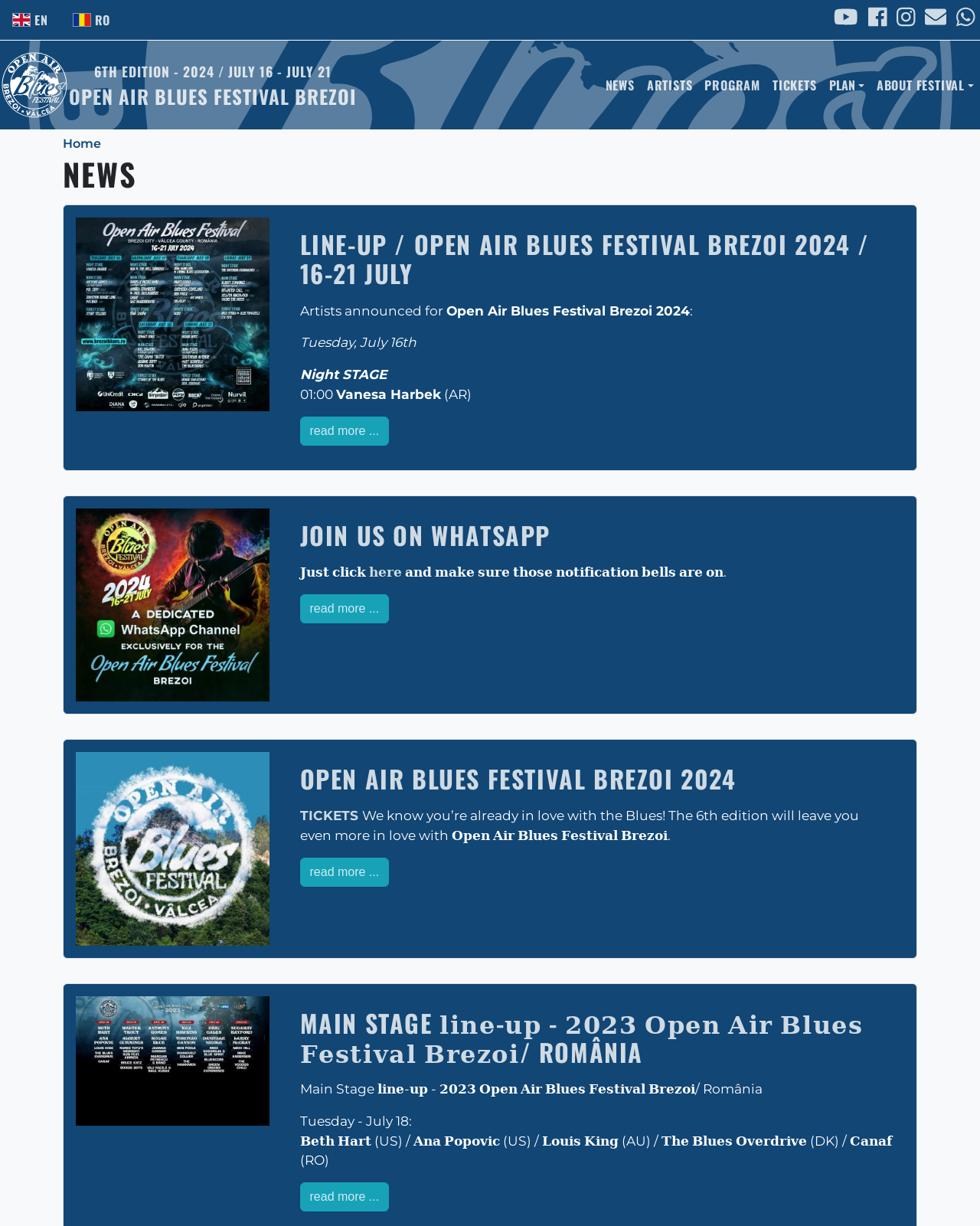Can you find the bounding box coordinates for the UI element given this description: "read more	..."? Provide the coordinates as four float numbers between 0 and 1: [left, top, right, bottom].

[0.306, 0.699, 0.397, 0.723]